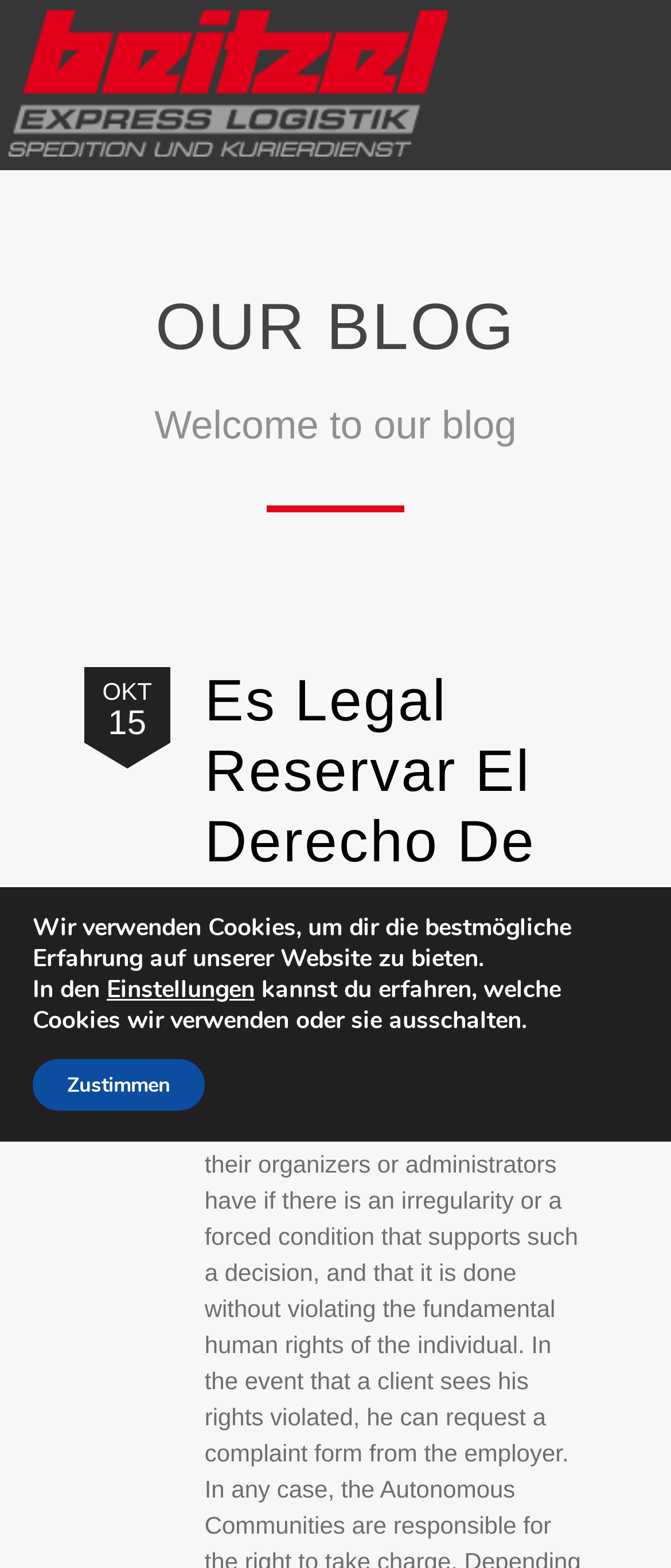Provide a comprehensive description of the webpage.

The webpage appears to be a blog page from Beitzel Express-Logistik, a logistics company from the Bergisches Land region. At the top, there is a horizontal banner with a link labeled "Horizon" accompanied by an image. Below this banner, there is a heading that reads "OUR BLOG". 

Under the "OUR BLOG" heading, a brief welcome message is displayed. Below this message, there is a blog post titled "Es Legal Reservar El Derecho De Admision" with a link to the post. The post is dated October 15, 2022, and is attributed to "Logistik-Express". The post is categorized under "Allgemein" (which means "General" in German).

At the bottom of the page, there is a GDPR cookie banner that is not currently in modal view. The banner informs users that the website uses cookies to provide the best possible experience and provides a link to "Einstellungen" (Settings) where users can learn more about the cookies used and opt-out. There is also a "Zustimmen" (Agree) button to accept the use of cookies.